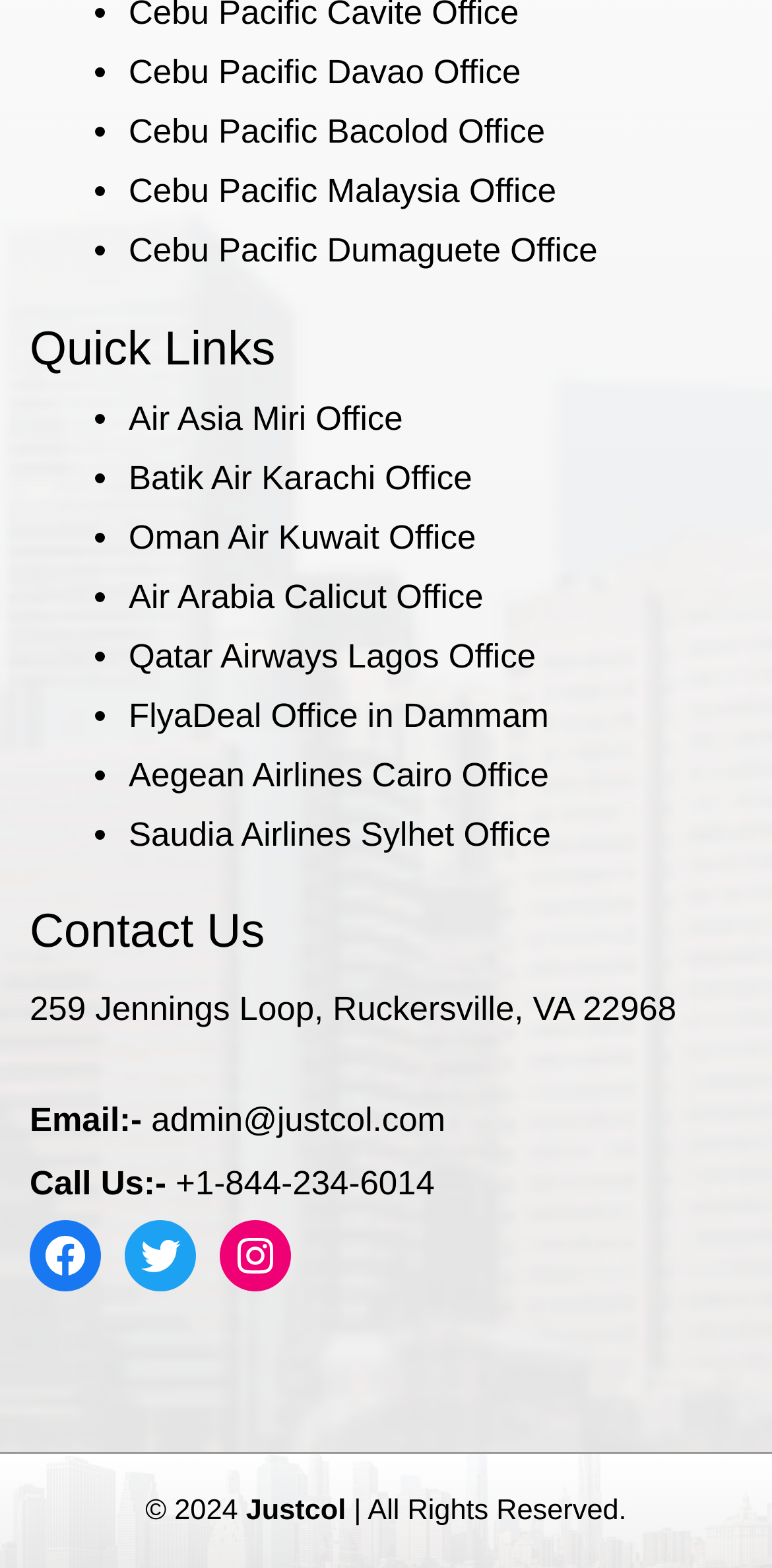How many social media links are there?
Based on the image, answer the question with as much detail as possible.

I counted the number of links that appear to be social media links, specifically 'Facebook', 'Twitter', and 'Instagram'. There are 3 such links.